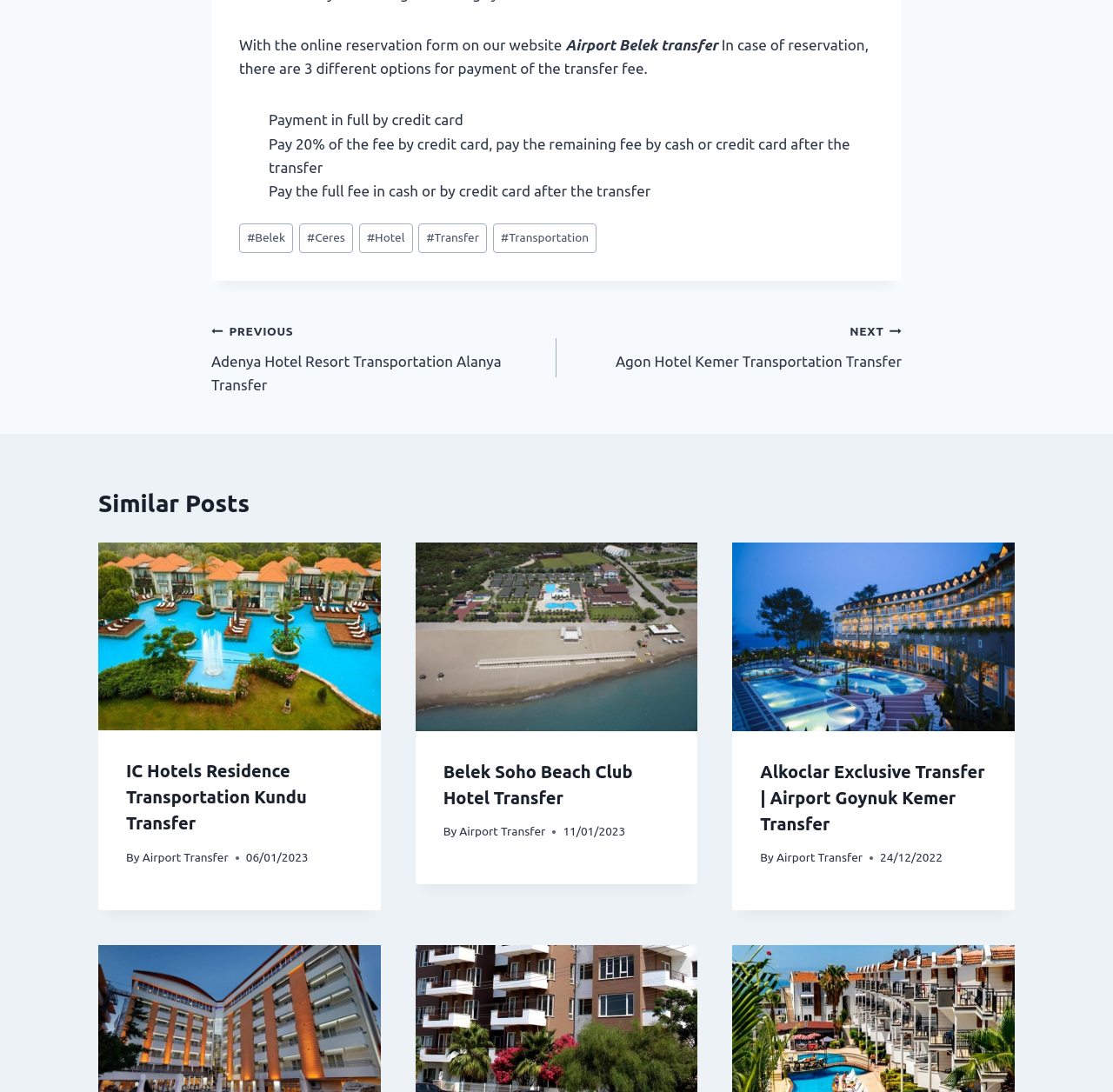Find the bounding box coordinates for the HTML element specified by: "#Ceres".

[0.269, 0.205, 0.317, 0.232]